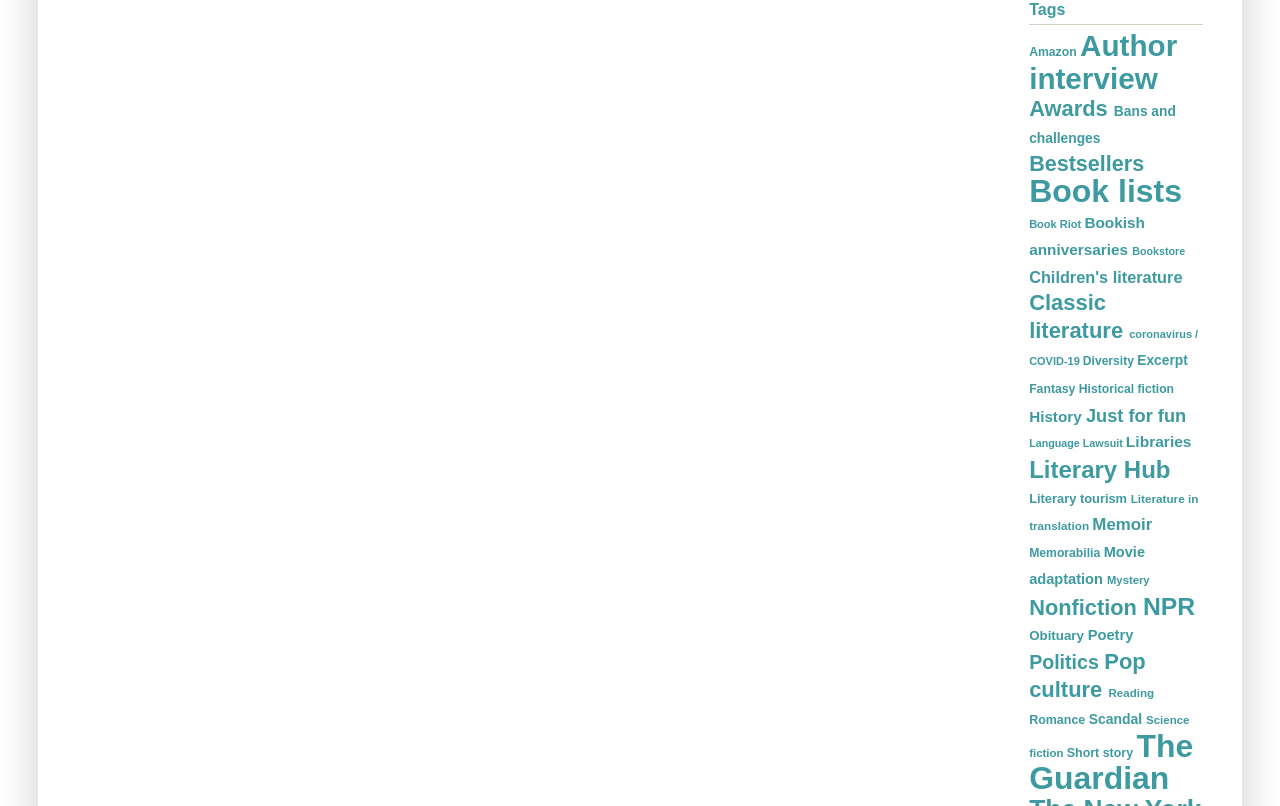Please pinpoint the bounding box coordinates for the region I should click to adhere to this instruction: "Click on the 'Book Riot' link".

[0.804, 0.27, 0.847, 0.285]